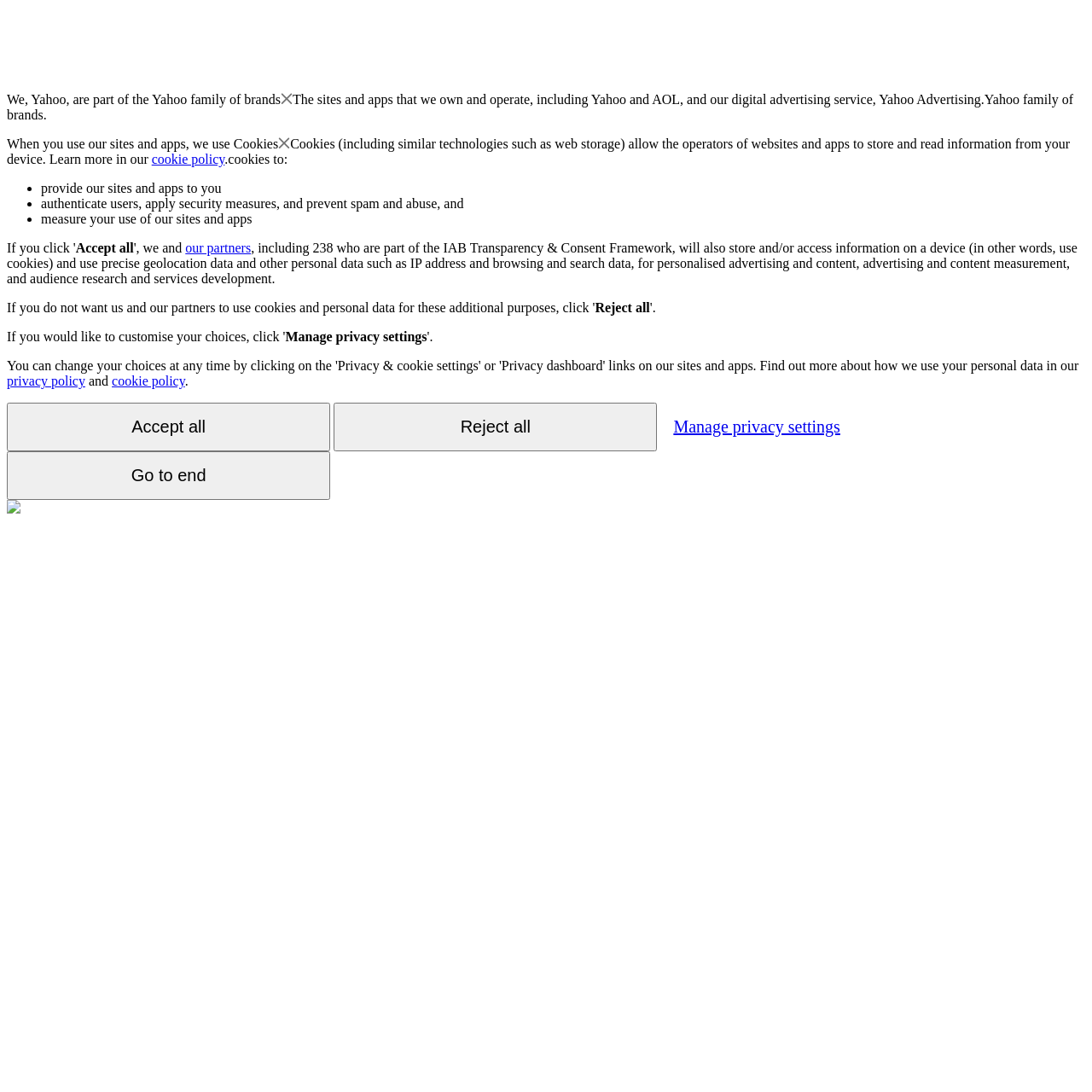Answer the following query with a single word or phrase:
What is the purpose of using cookies?

Multiple purposes